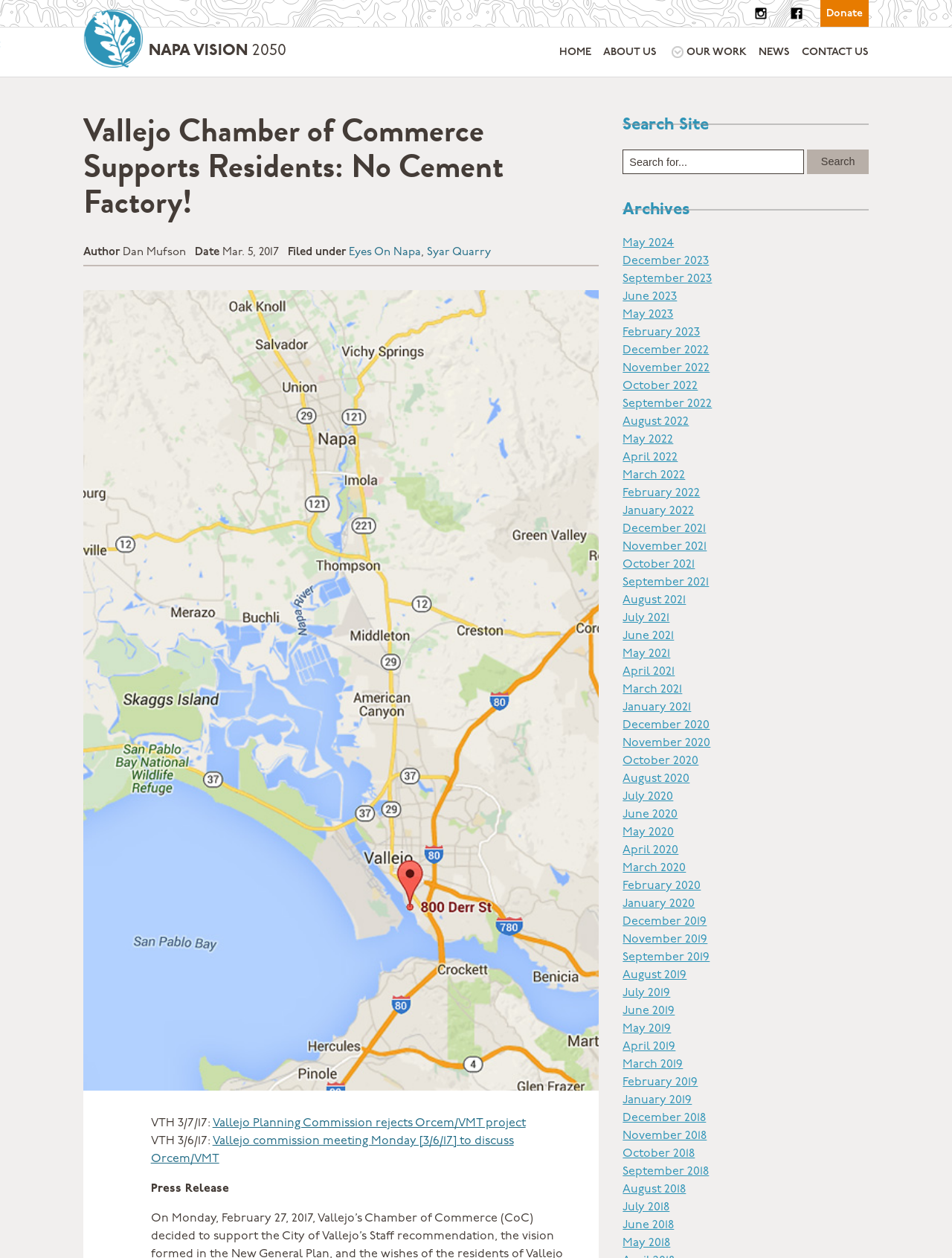Please extract the primary headline from the webpage.

Vallejo Chamber of Commerce Supports Residents: No Cement Factory!